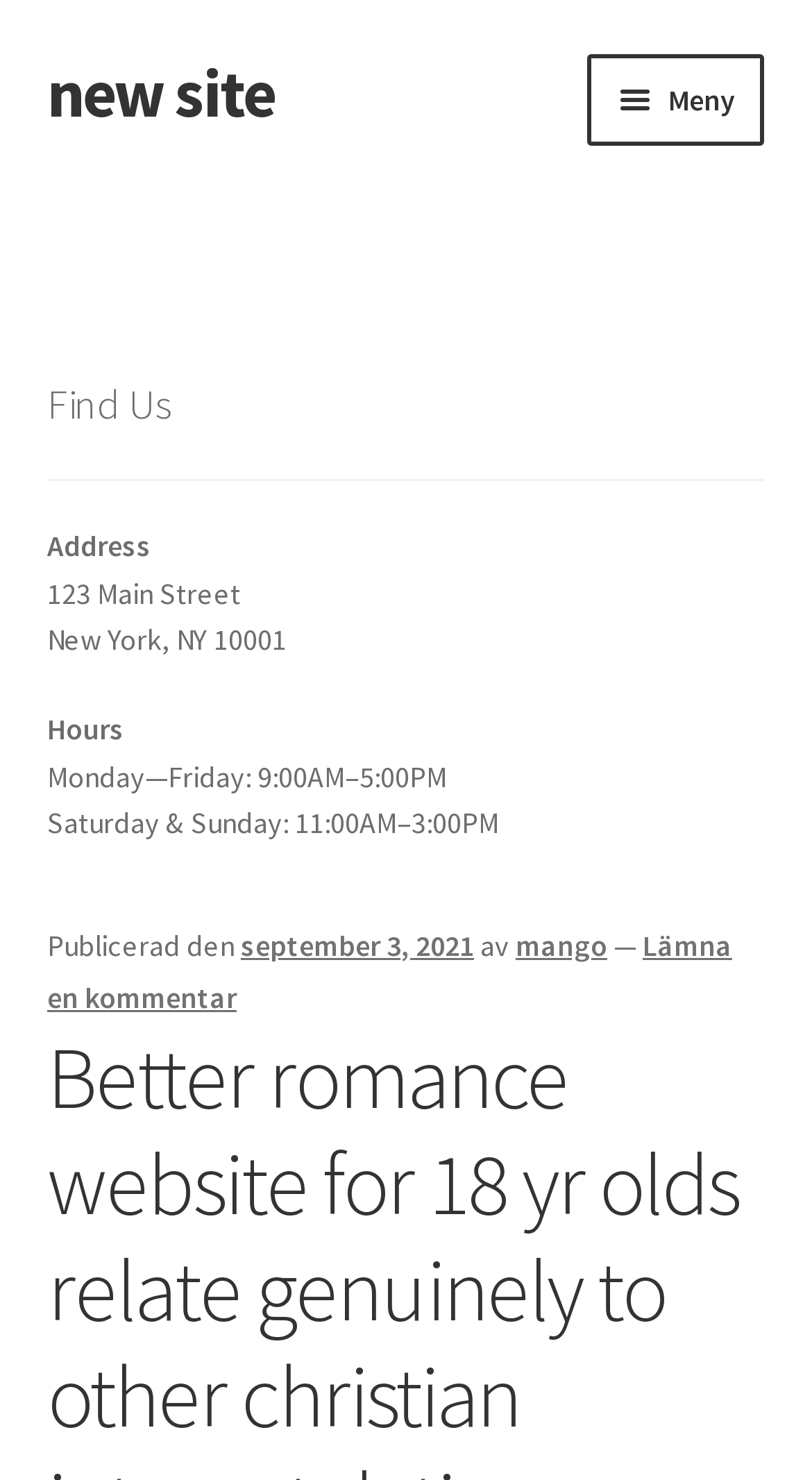Please determine the bounding box coordinates of the clickable area required to carry out the following instruction: "Click the 'About' link". The coordinates must be four float numbers between 0 and 1, represented as [left, top, right, bottom].

[0.058, 0.25, 0.942, 0.326]